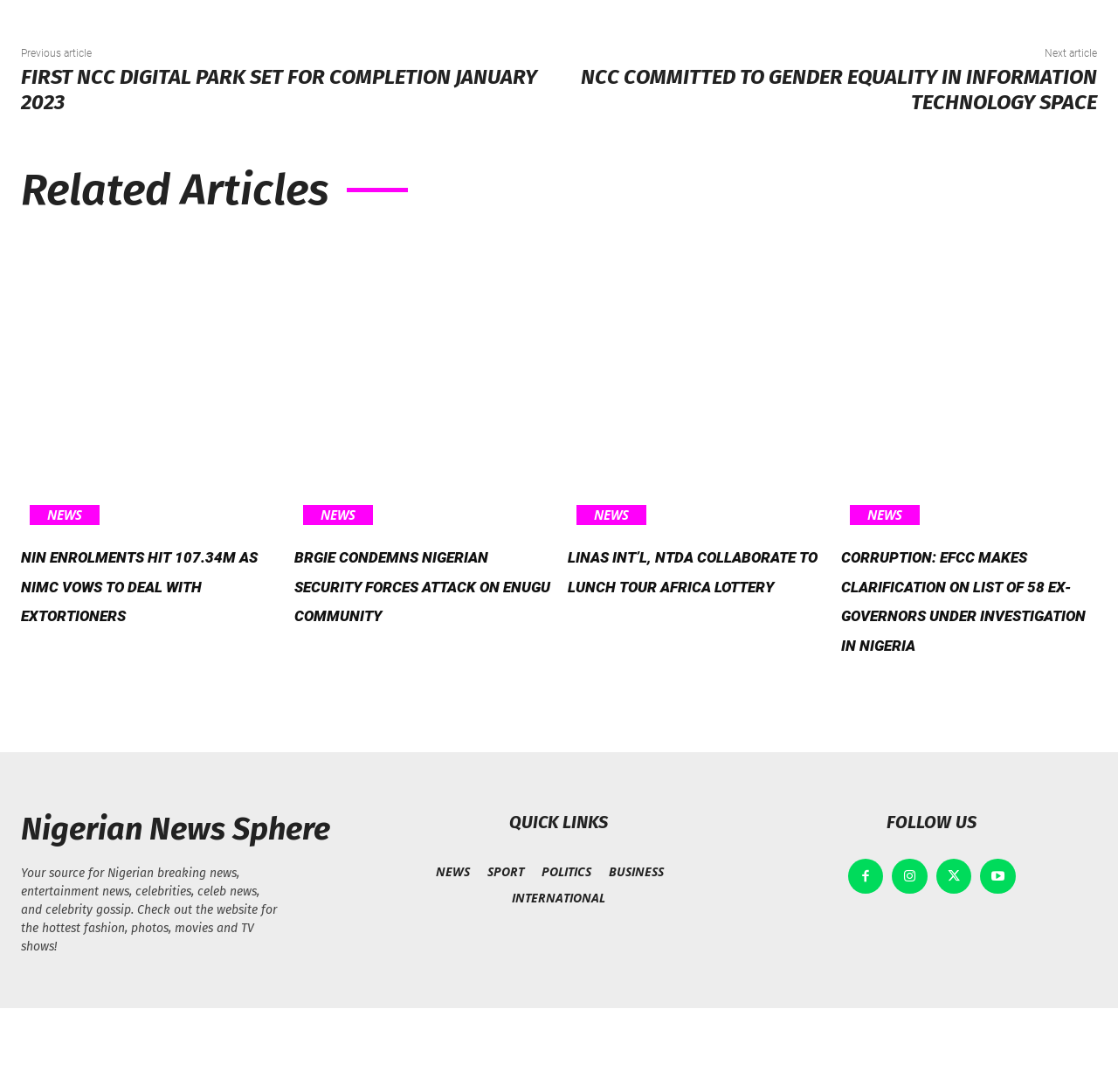How many categories are available in the QUICK LINKS section?
Examine the image and provide an in-depth answer to the question.

I examined the QUICK LINKS section and found 5 links with different categories: NEWS, SPORT, POLITICS, BUSINESS, and INTERNATIONAL.